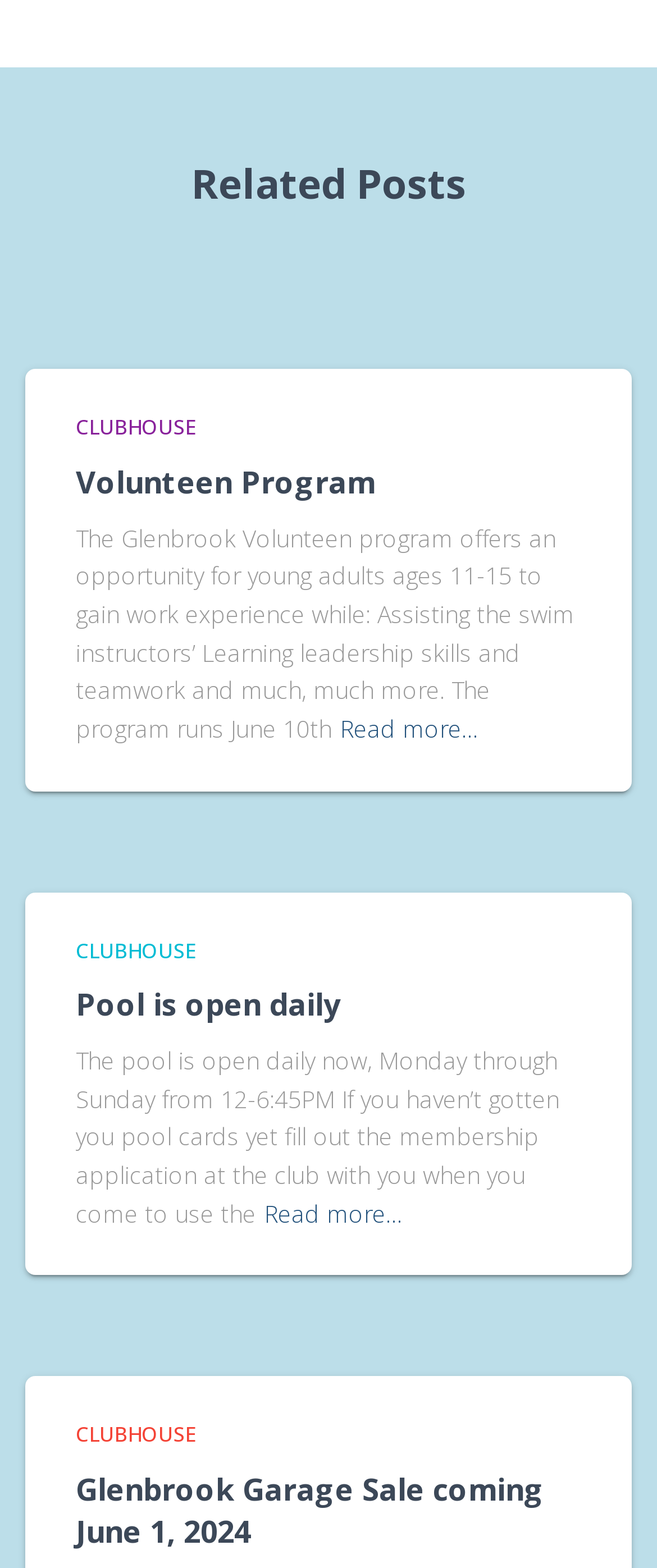How many links are there under the 'CLUBHOUSE' heading?
Give a single word or phrase answer based on the content of the image.

3